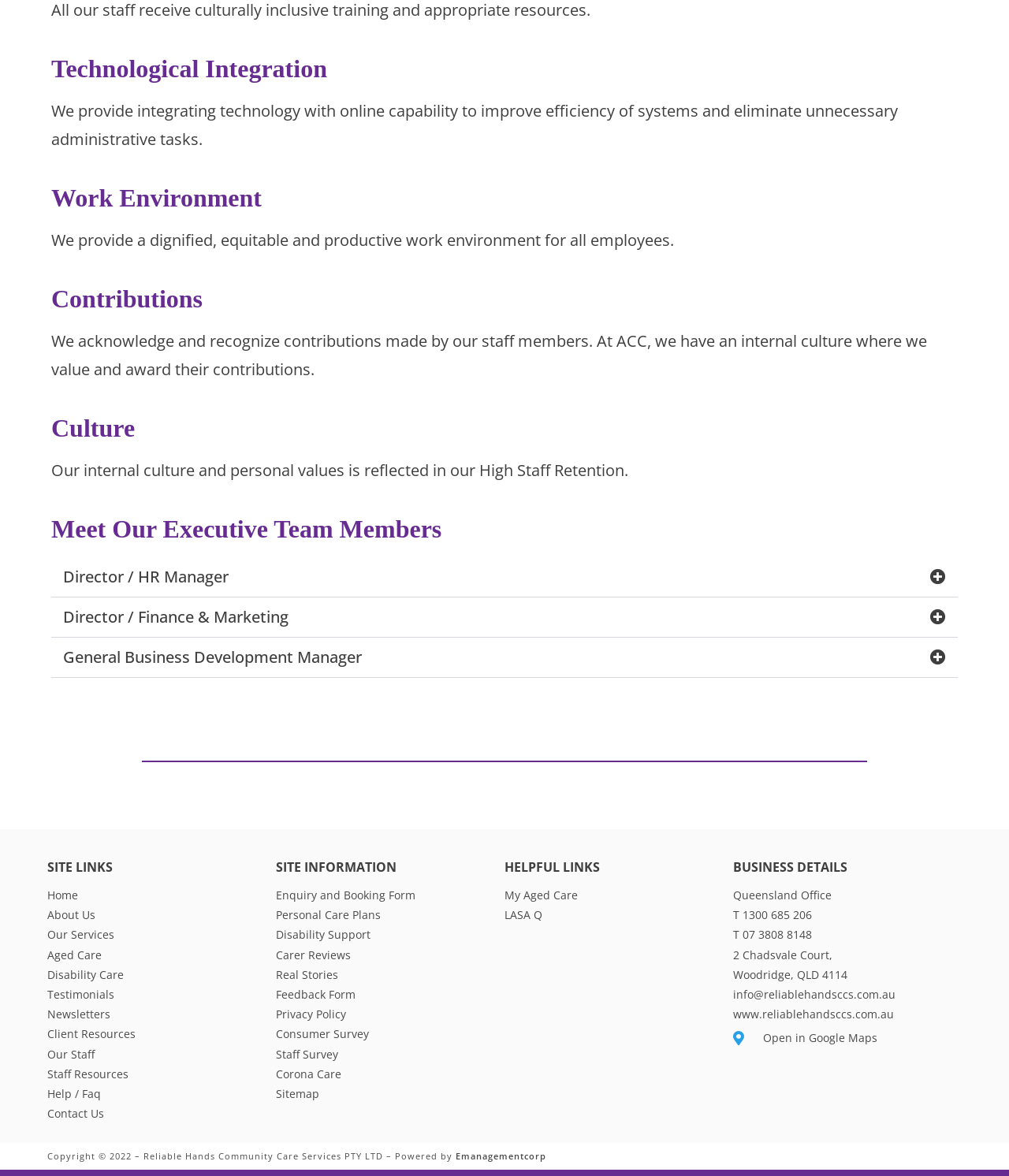What is the company's Queensland office address?
Please respond to the question with a detailed and thorough explanation.

The static text '2 Chadsvale Court,' and 'Woodridge, QLD 4114' are listed under the heading 'Queensland Office', indicating that this is the company's Queensland office address.